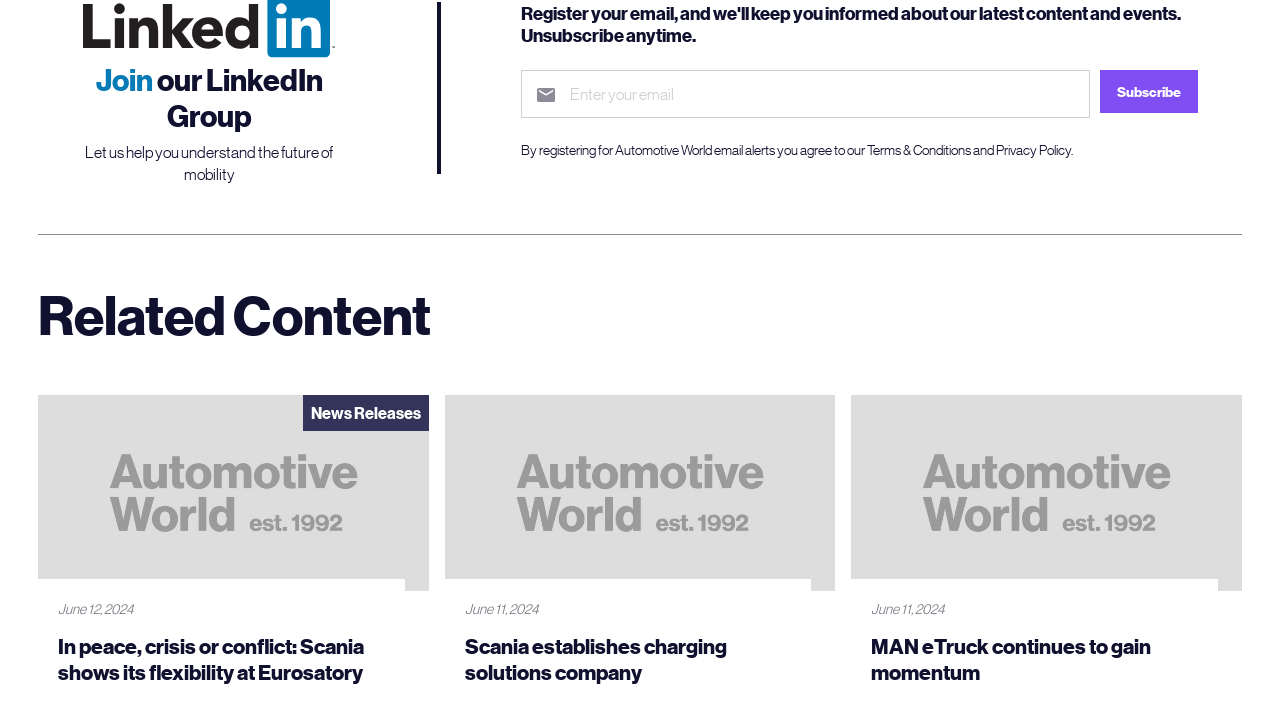What is the link to join the LinkedIn group?
Answer the question with as much detail as possible.

The link to join the LinkedIn group is 'Join our LinkedIn group', which is a link at the top of the webpage. It is accompanied by a heading 'Join our LinkedIn Group'.